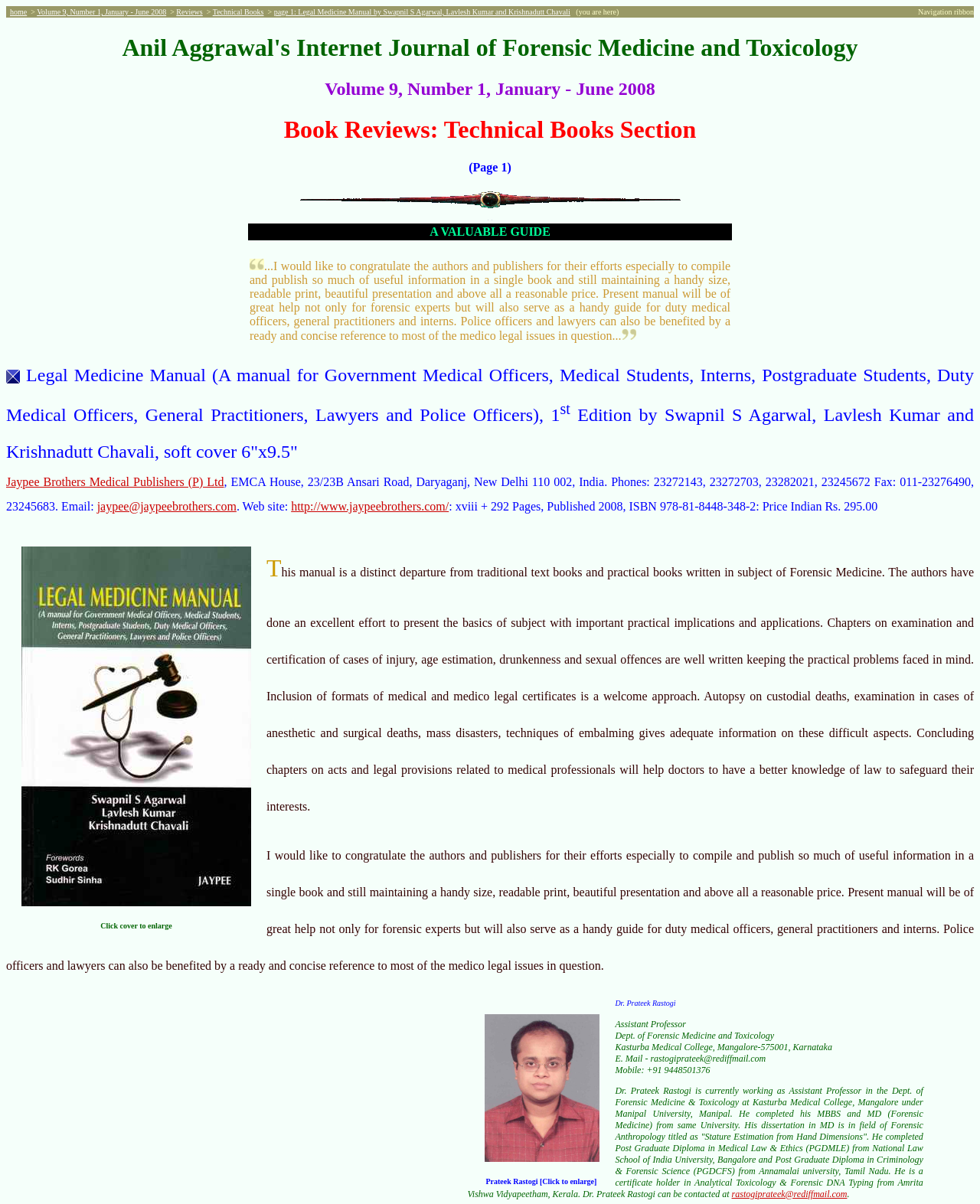Locate the UI element described by Technical Books and provide its bounding box coordinates. Use the format (top-left x, top-left y, bottom-right x, bottom-right y) with all values as floating point numbers between 0 and 1.

[0.217, 0.006, 0.269, 0.013]